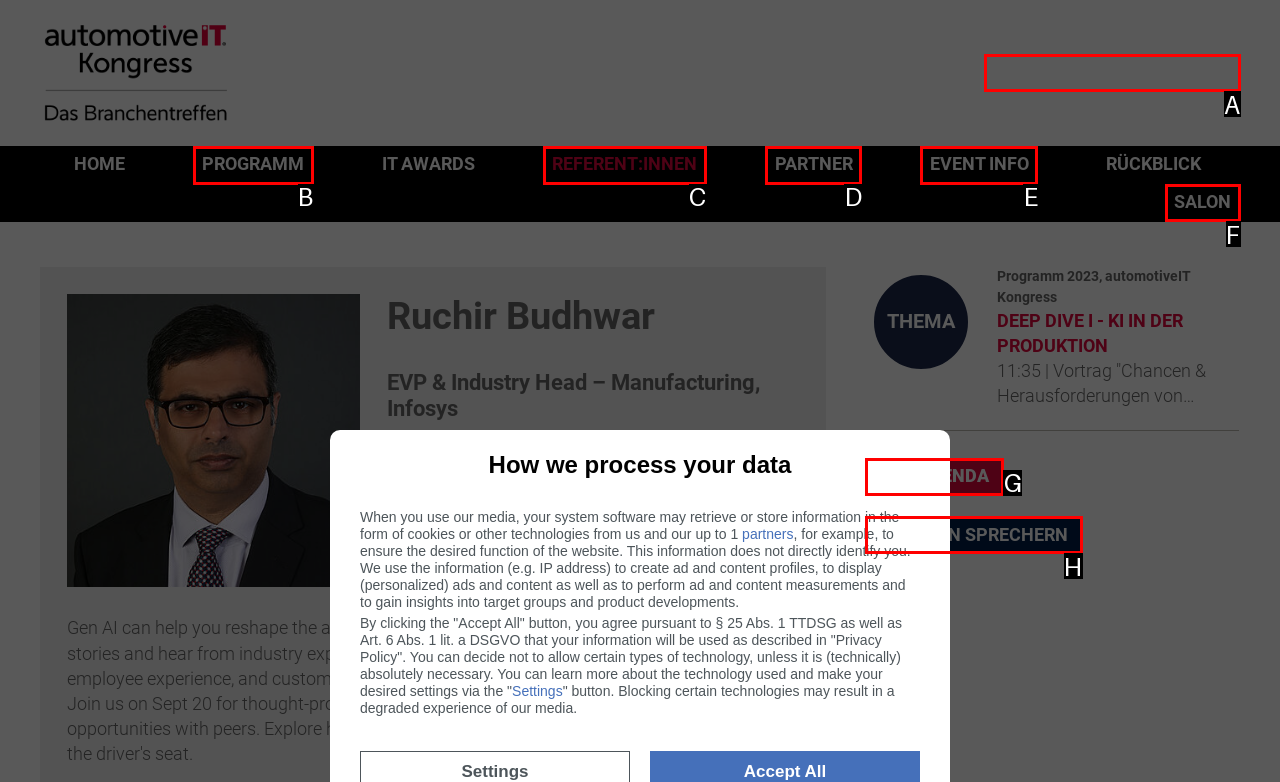Choose the HTML element to click for this instruction: View the agenda Answer with the letter of the correct choice from the given options.

G